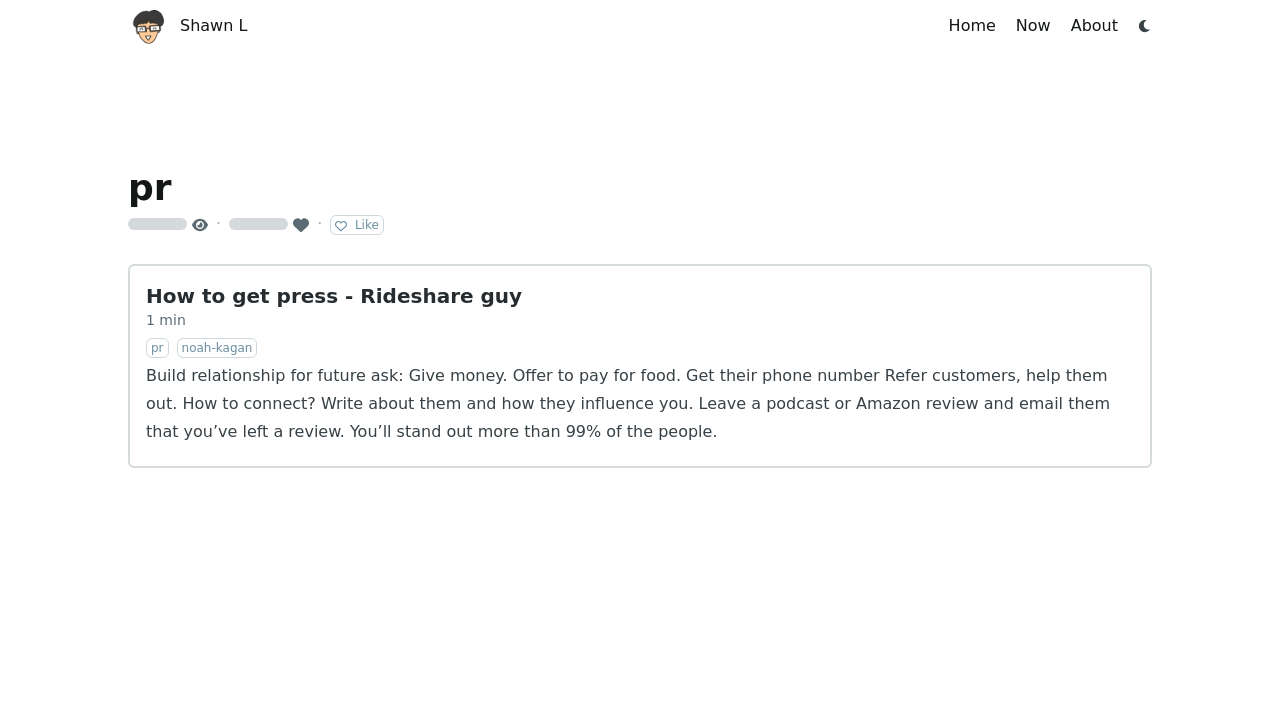How many navigation links are there?
Based on the image, respond with a single word or phrase.

4